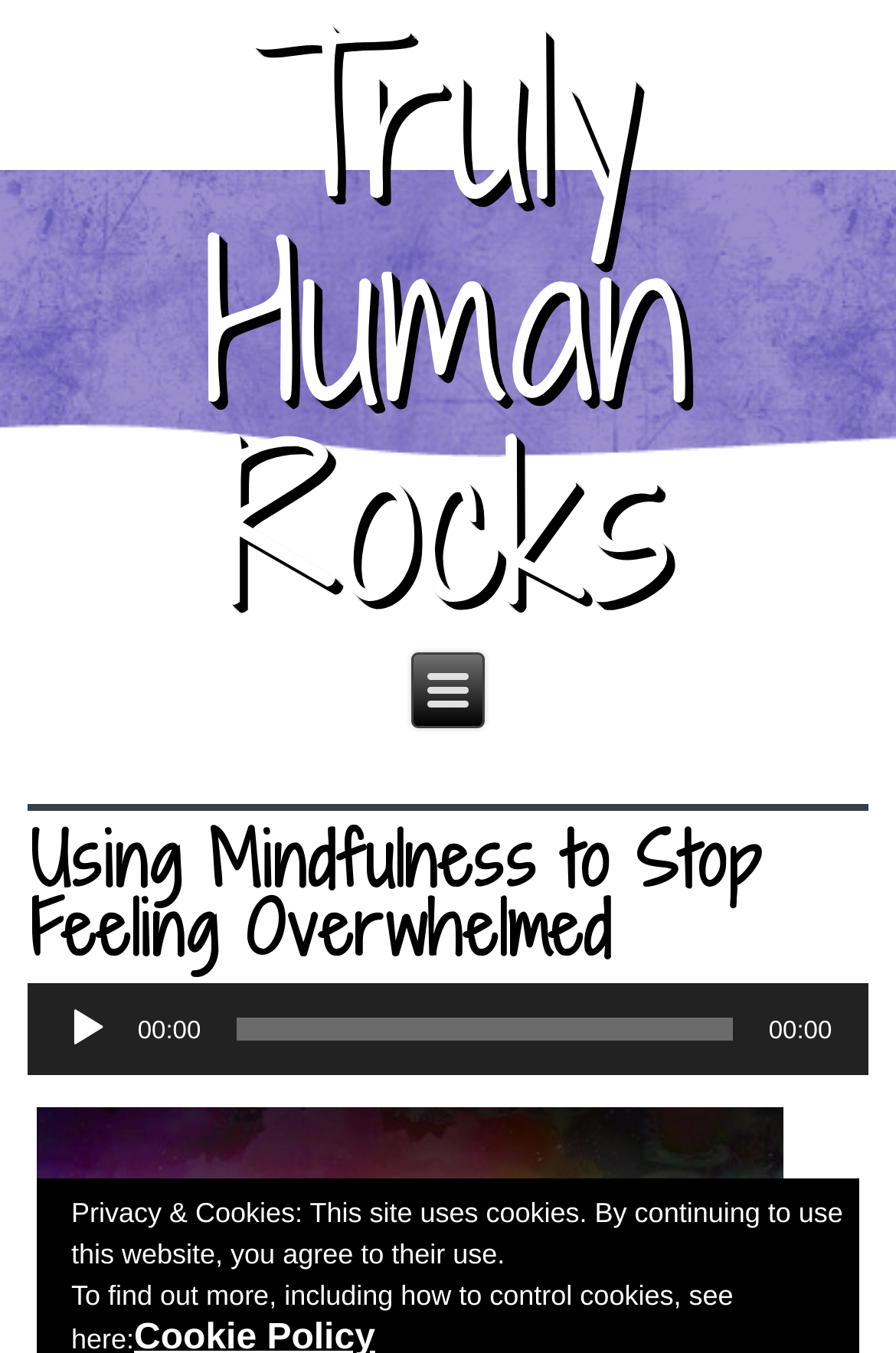Based on the image, provide a detailed response to the question:
What is displayed next to the play button?

The timer is displayed next to the play button, which shows the current time of the audio. This can be inferred from the bounding box coordinates of the timer, which is located next to the play button and has a similar y-coordinate.